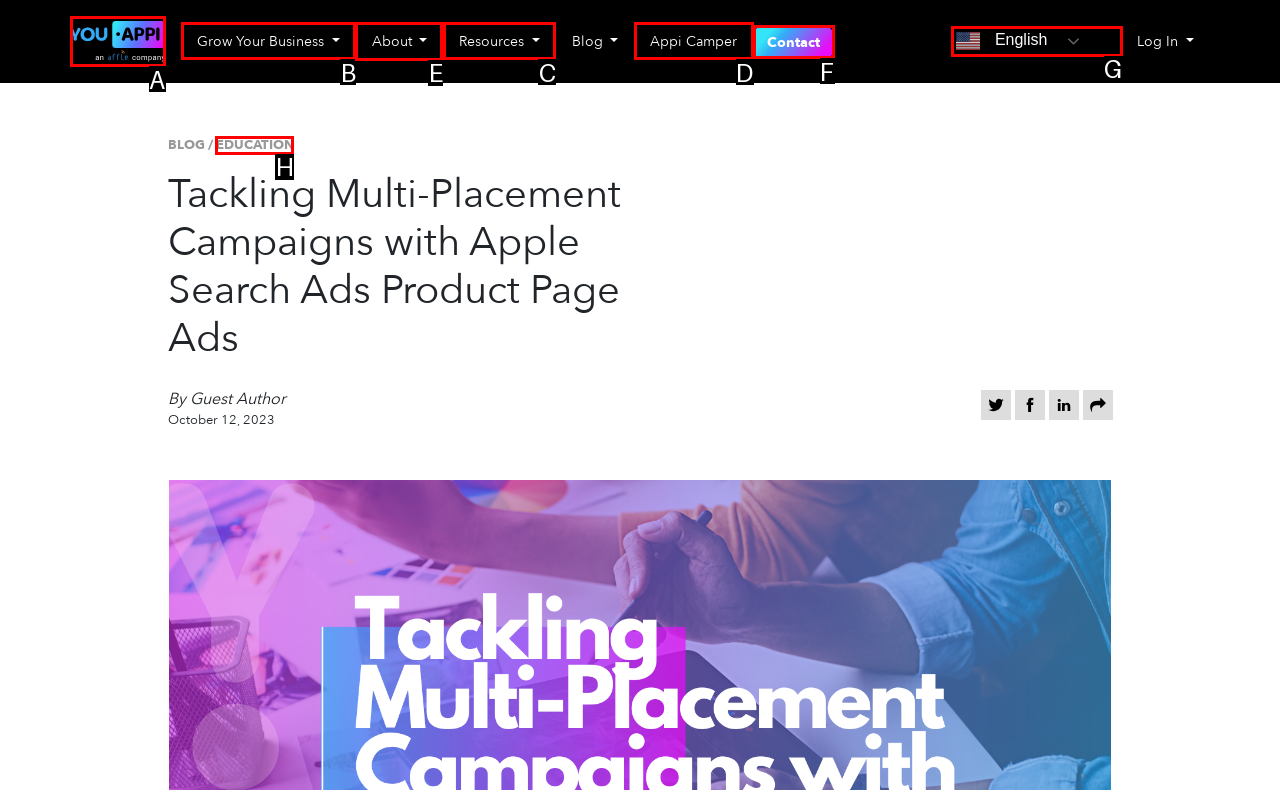Identify the correct HTML element to click to accomplish this task: Visit the 'About' page
Respond with the letter corresponding to the correct choice.

E